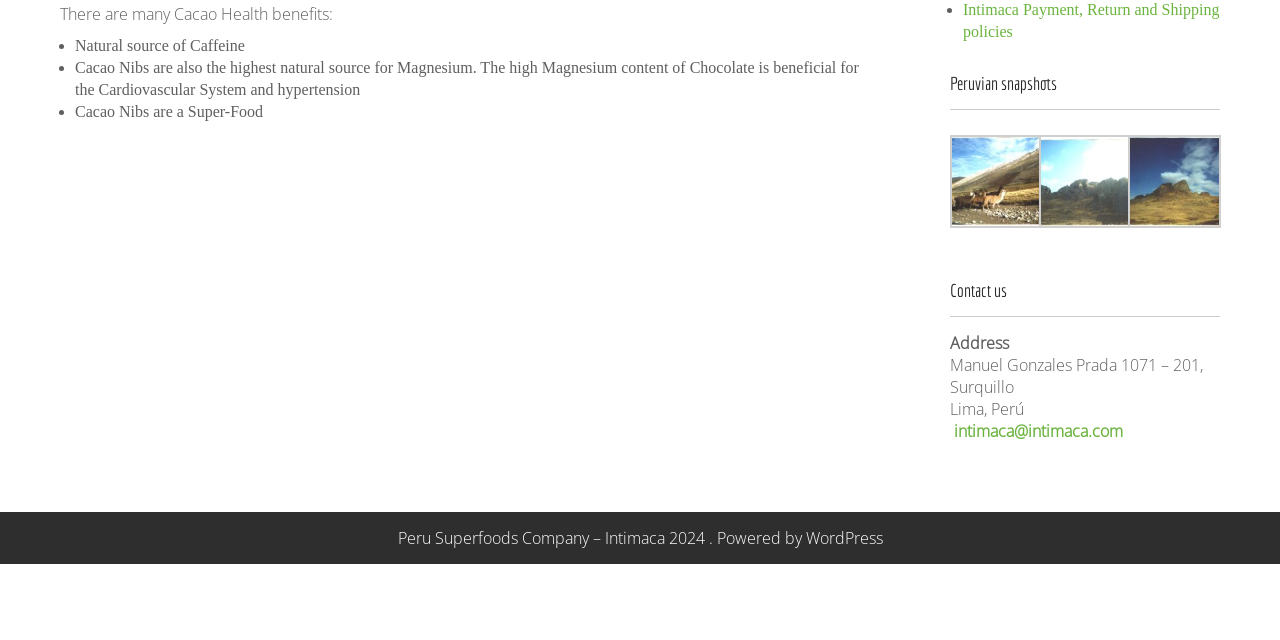Please provide the bounding box coordinates for the UI element as described: "intimaca@intimaca.com". The coordinates must be four floats between 0 and 1, represented as [left, top, right, bottom].

[0.742, 0.656, 0.877, 0.691]